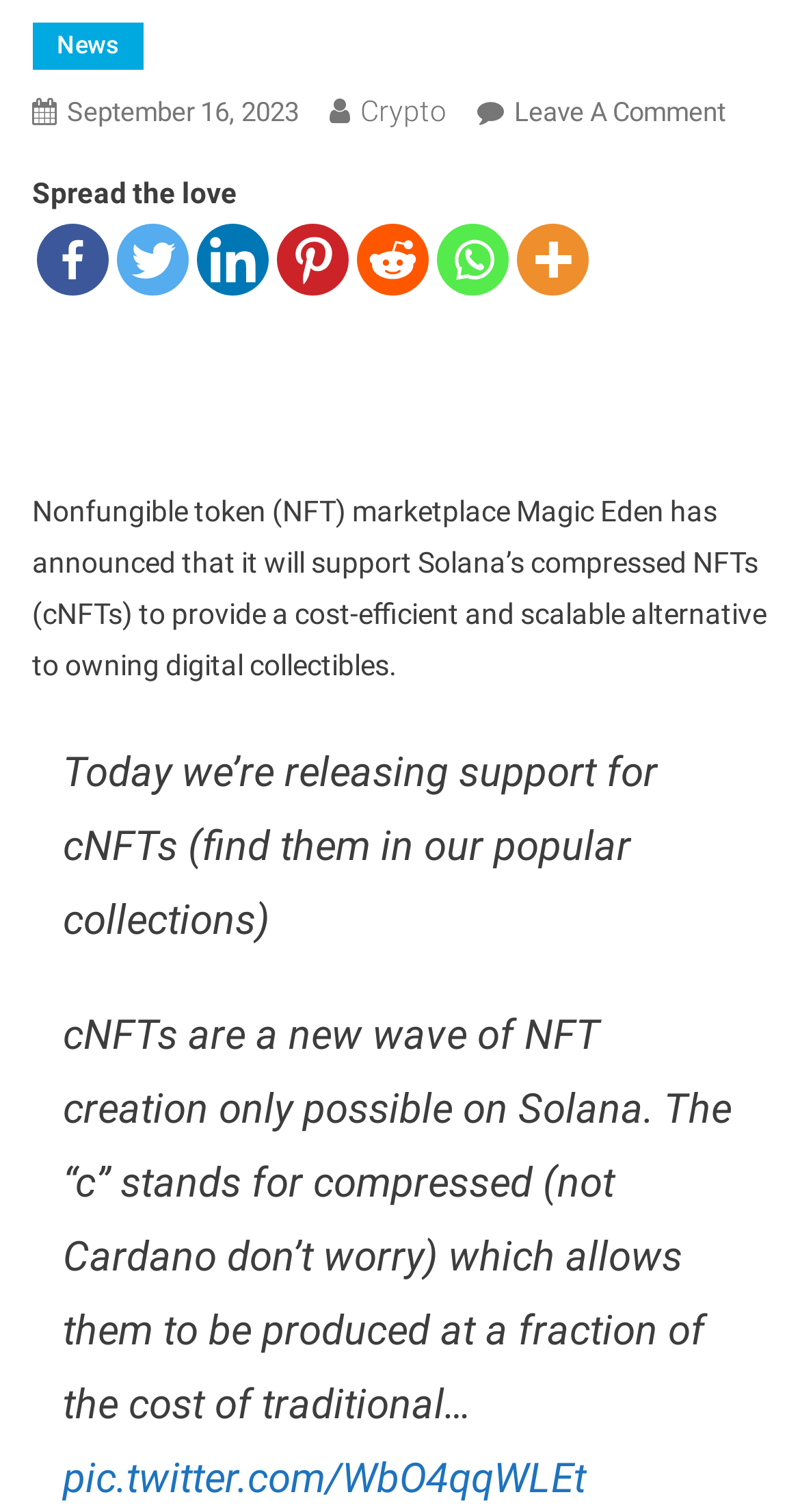What is the purpose of cNFTs?
Respond to the question with a single word or phrase according to the image.

Cost-efficient and scalable alternative